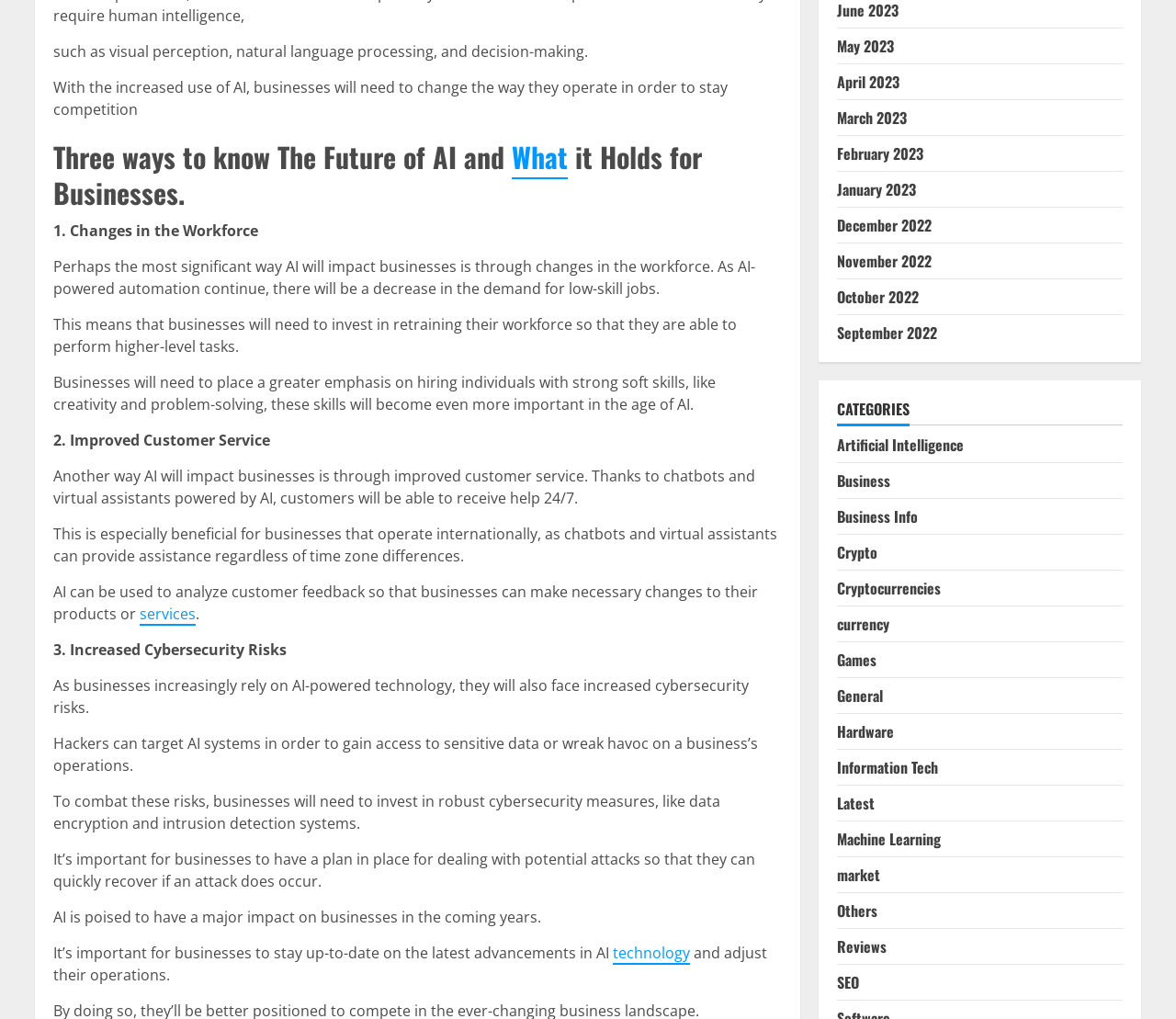Identify the bounding box coordinates of the part that should be clicked to carry out this instruction: "Click on 'technology'".

[0.521, 0.925, 0.587, 0.947]